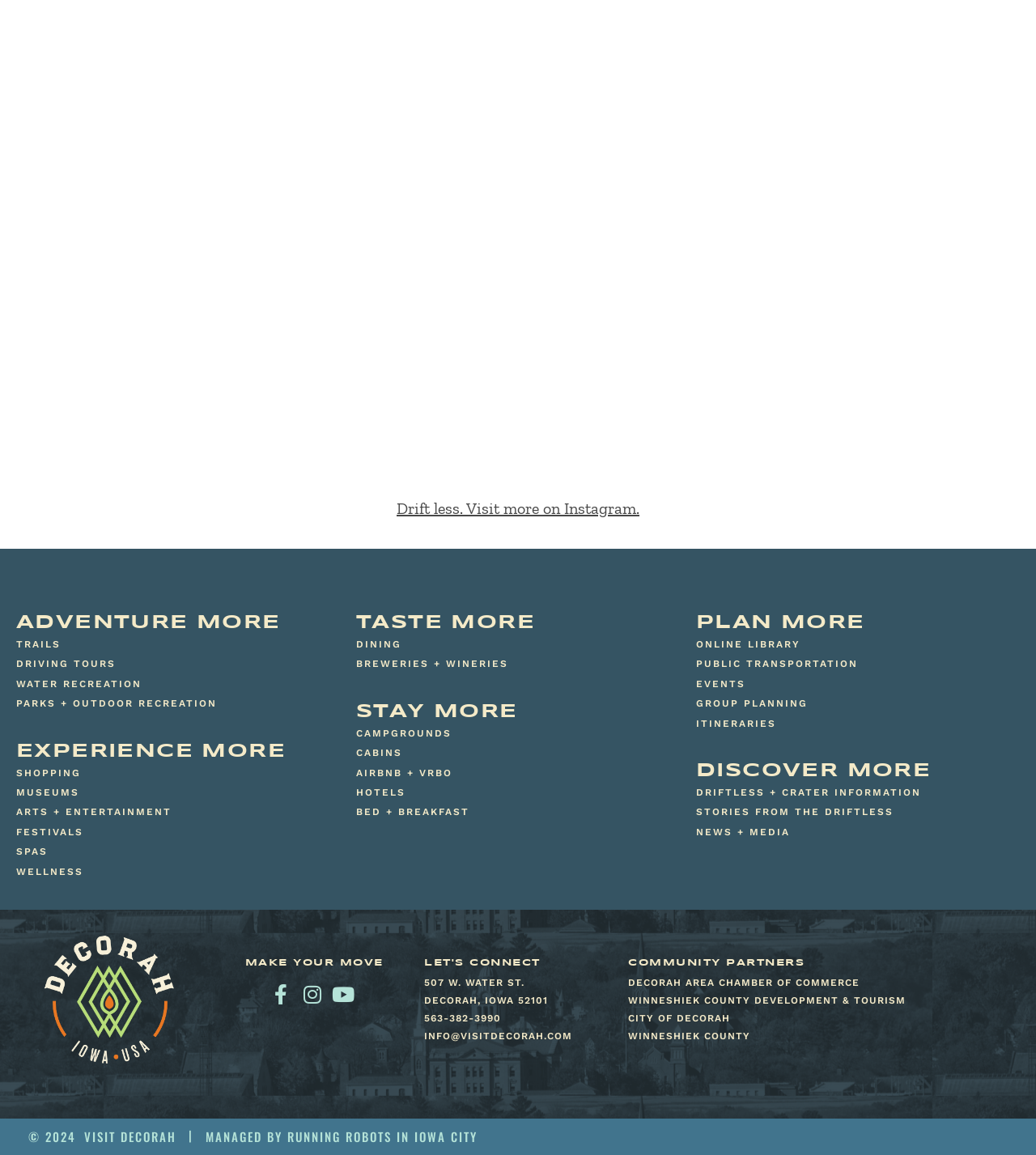Indicate the bounding box coordinates of the clickable region to achieve the following instruction: "Contact Visit Decorah."

[0.409, 0.875, 0.591, 0.888]